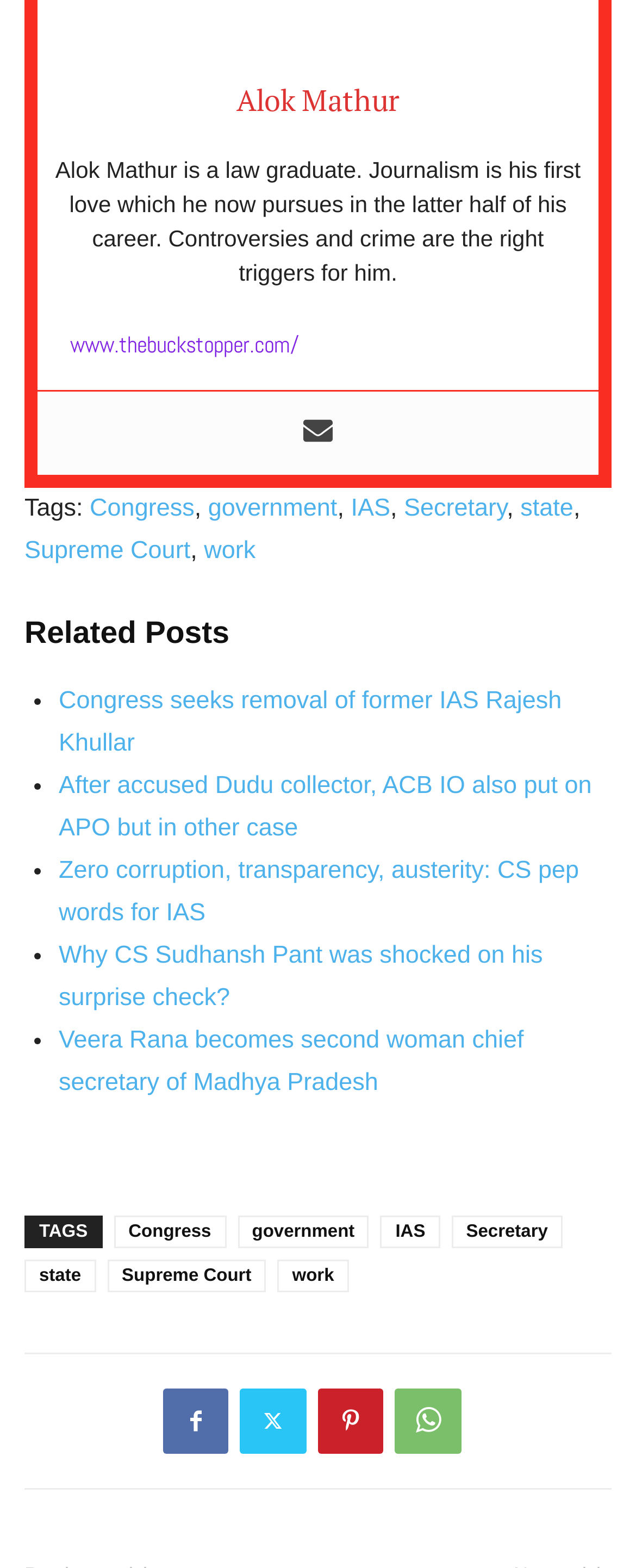What are the tags related to the article?
From the screenshot, supply a one-word or short-phrase answer.

Congress, government, IAS, Secretary, state, Supreme Court, work